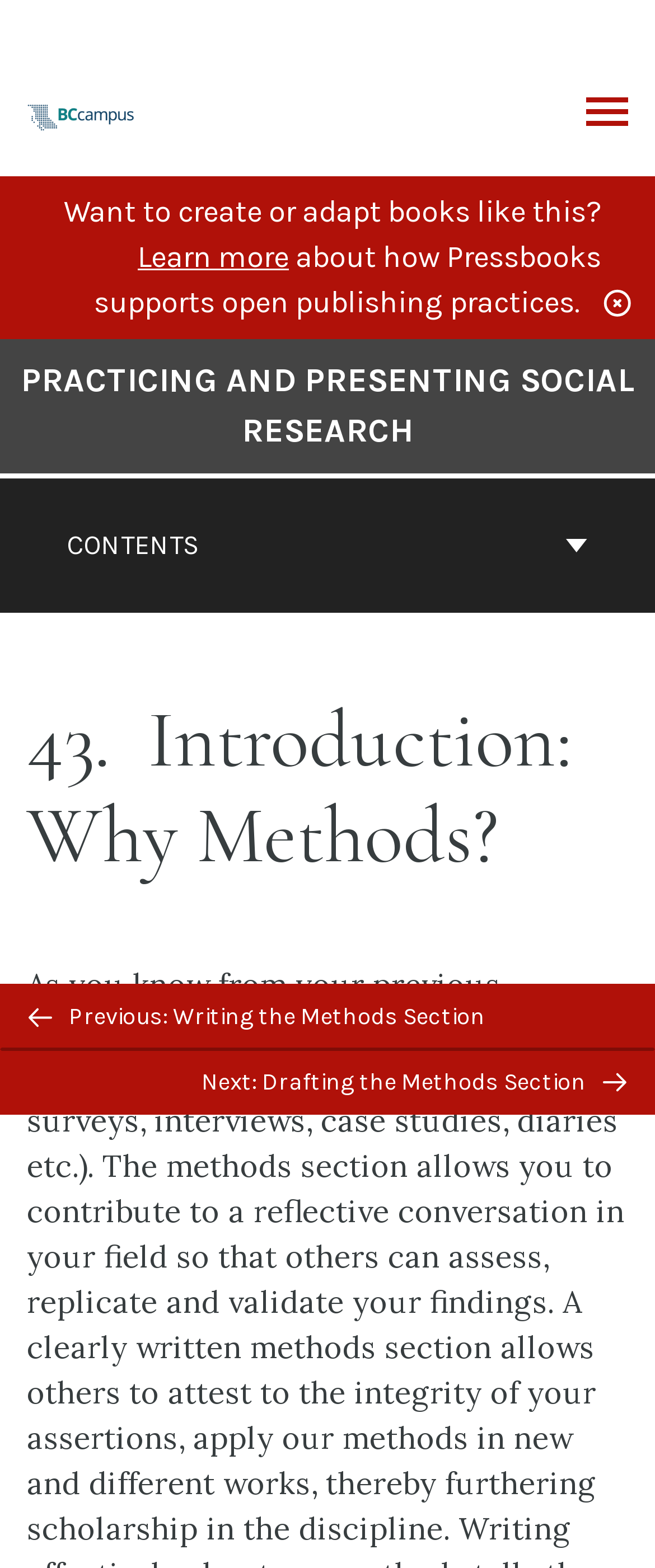Look at the image and give a detailed response to the following question: How many links are there in the 'Previous/next navigation' section?

In the 'Previous/next navigation' section, there are two links: 'Previous: Writing the Methods Section' and 'Next: Drafting the Methods Section'.